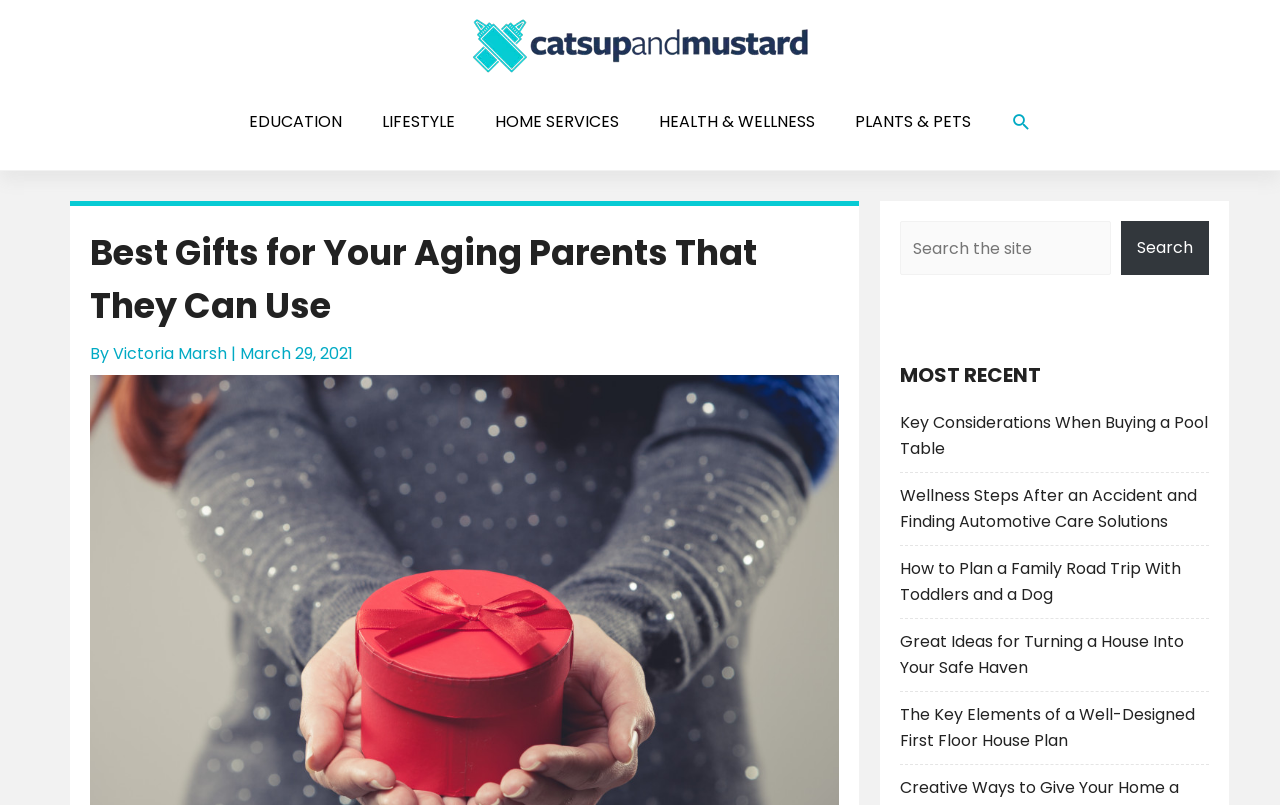Describe all the visual and textual components of the webpage comprehensively.

This webpage is about gift ideas for elderly parents. At the top, there is a logo of "Catsup and Mustard" with a link to the website's homepage. Below the logo, there is a navigation menu with five categories: EDUCATION, LIFESTYLE, HOME SERVICES, HEALTH & WELLNESS, and PLANTS & PETS. To the right of the navigation menu, there is a search icon link with the text "SEARCH" next to it.

The main content of the webpage starts with a heading that reads "Best Gifts for Your Aging Parents That They Can Use". Below the heading, there is an author's name, "Victoria Marsh", and the date "March 29, 2021". 

On the right side of the webpage, there is a complementary section that takes up about a quarter of the page. Within this section, there is a search bar with a button, and a heading that reads "MOST RECENT". Below the heading, there are five links to recent articles, including "Key Considerations When Buying a Pool Table", "Wellness Steps After an Accident and Finding Automotive Care Solutions", and others.

Overall, the webpage has a clean layout with clear headings and concise text, making it easy to navigate and find relevant information.